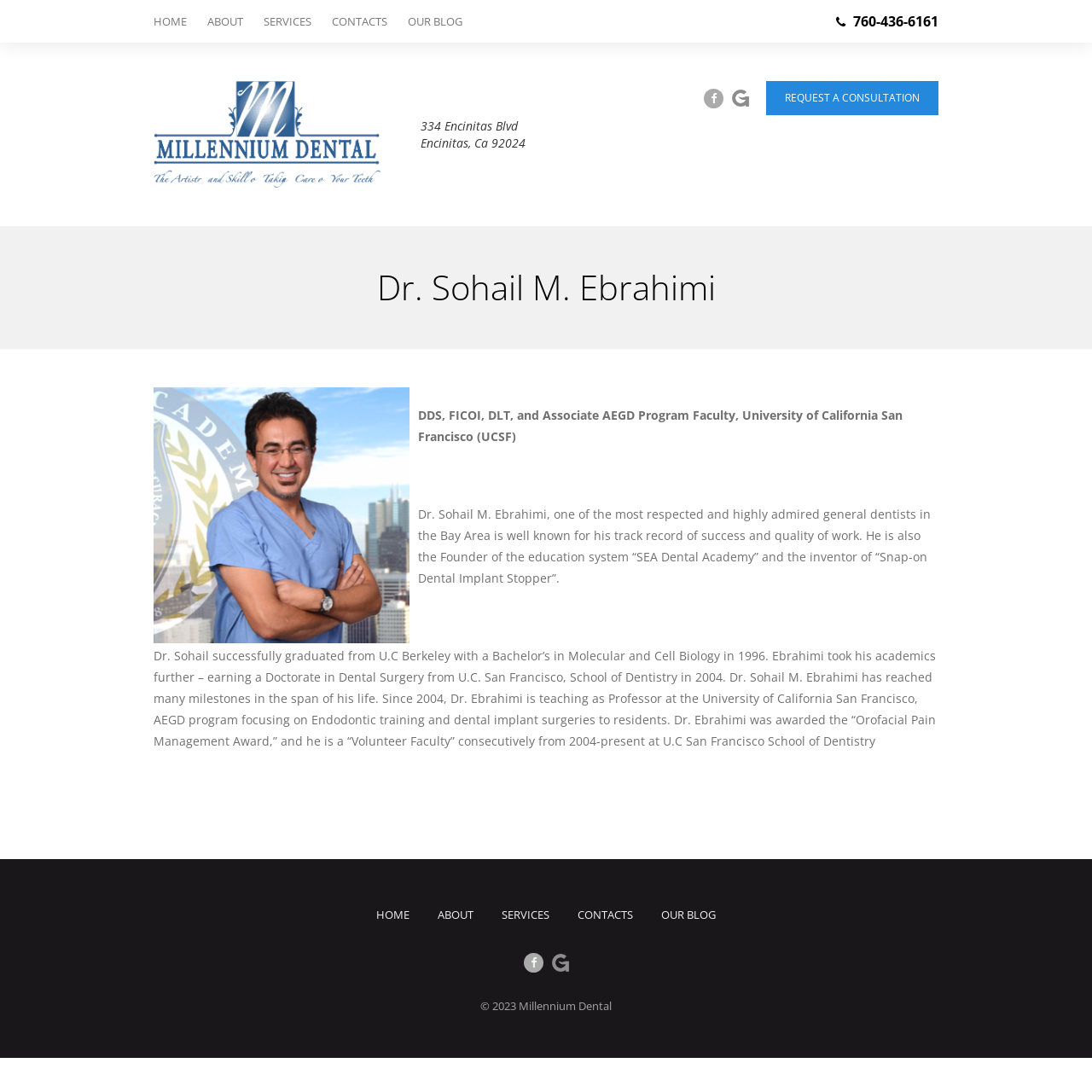Can you find the bounding box coordinates of the area I should click to execute the following instruction: "Click the HOME link"?

[0.141, 0.0, 0.18, 0.039]